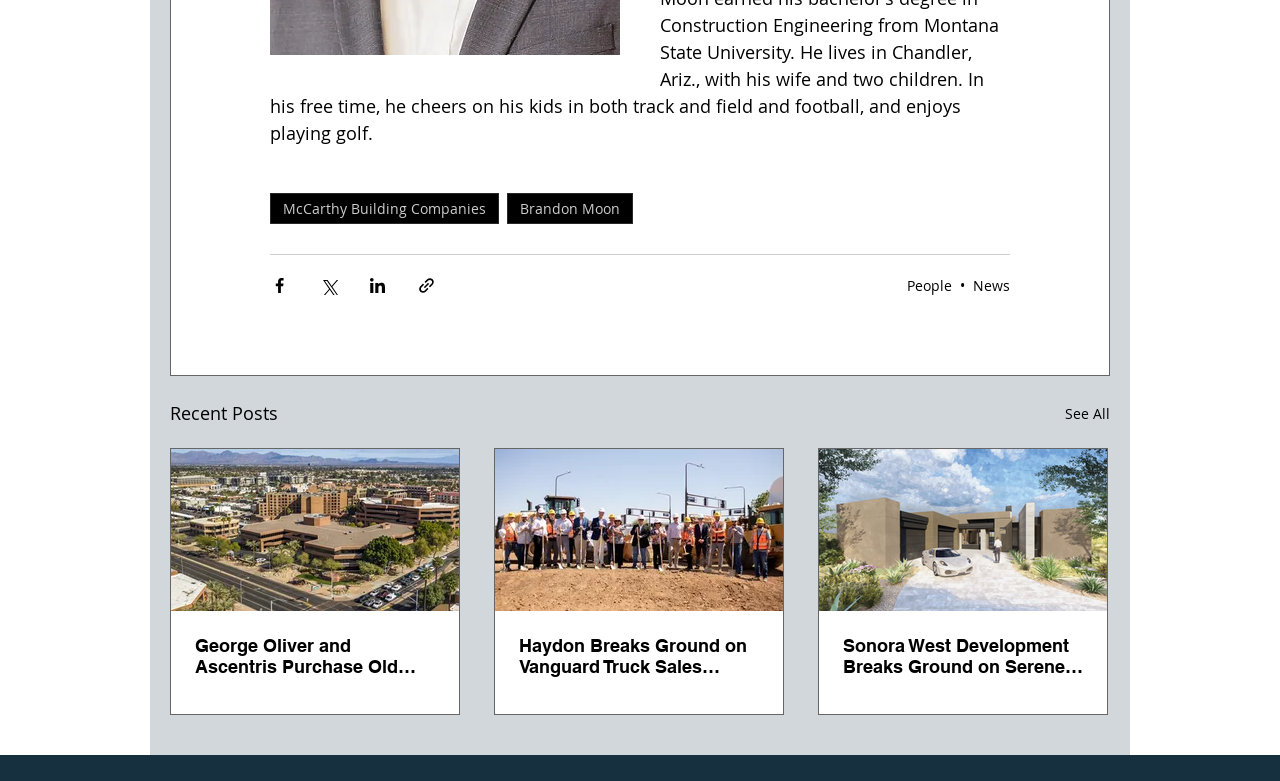Determine the bounding box coordinates of the clickable area required to perform the following instruction: "Click on the 'McCarthy Building Companies' link". The coordinates should be represented as four float numbers between 0 and 1: [left, top, right, bottom].

[0.211, 0.247, 0.39, 0.287]